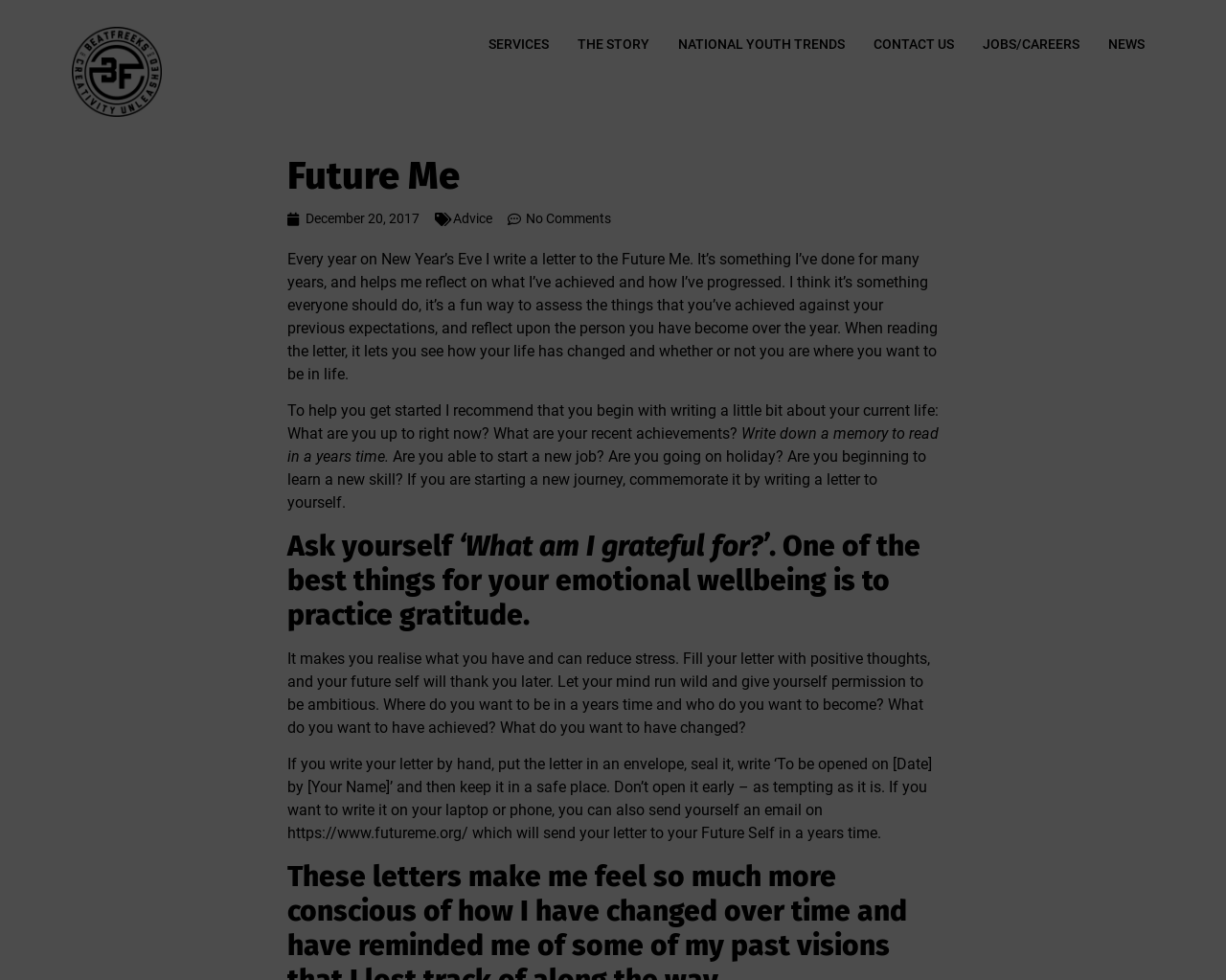Extract the bounding box coordinates for the UI element described by the text: "Advice". The coordinates should be in the form of [left, top, right, bottom] with values between 0 and 1.

[0.37, 0.215, 0.402, 0.231]